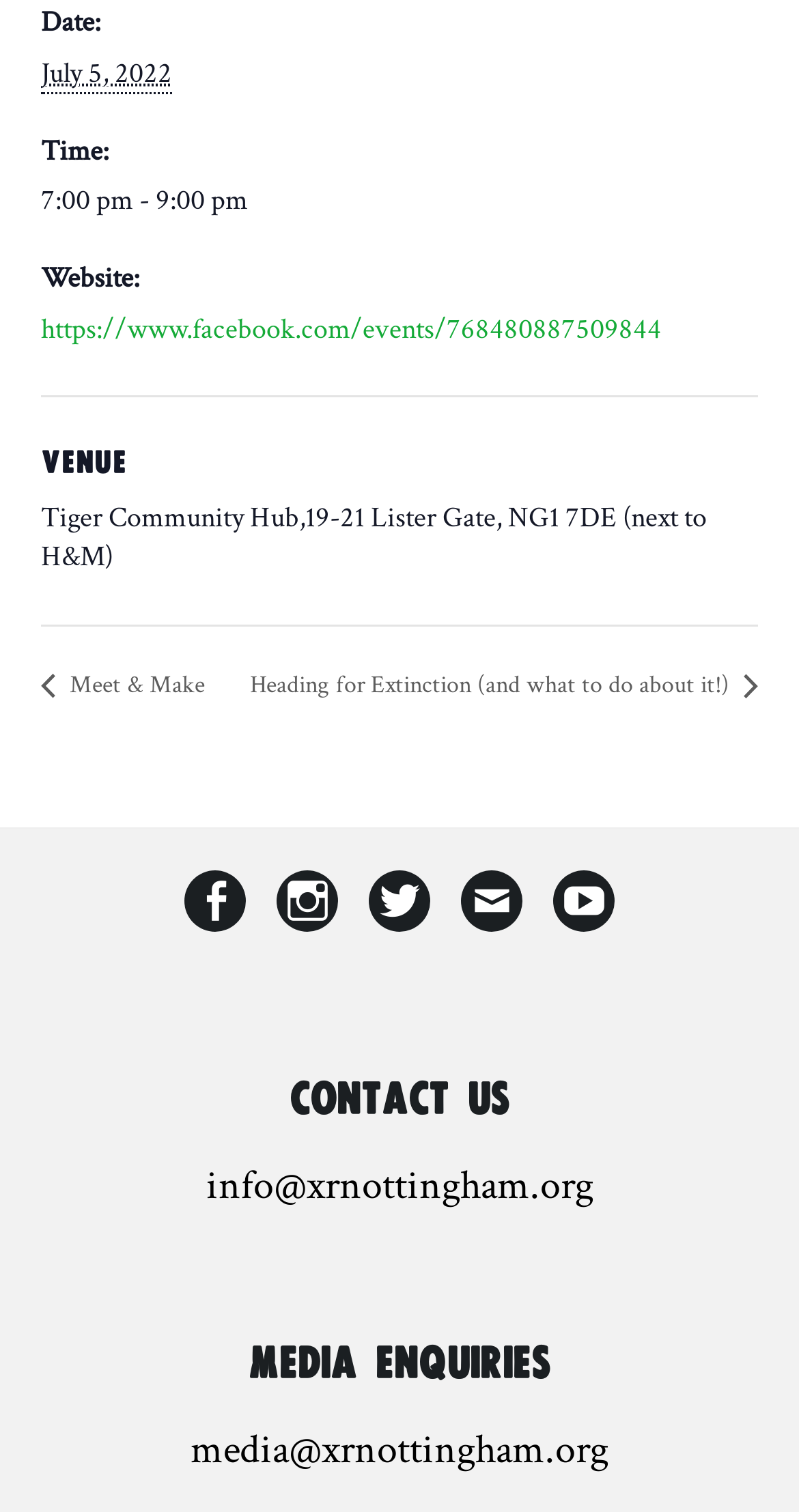Determine the bounding box coordinates of the clickable element necessary to fulfill the instruction: "Contact us via email". Provide the coordinates as four float numbers within the 0 to 1 range, i.e., [left, top, right, bottom].

[0.258, 0.767, 0.742, 0.805]